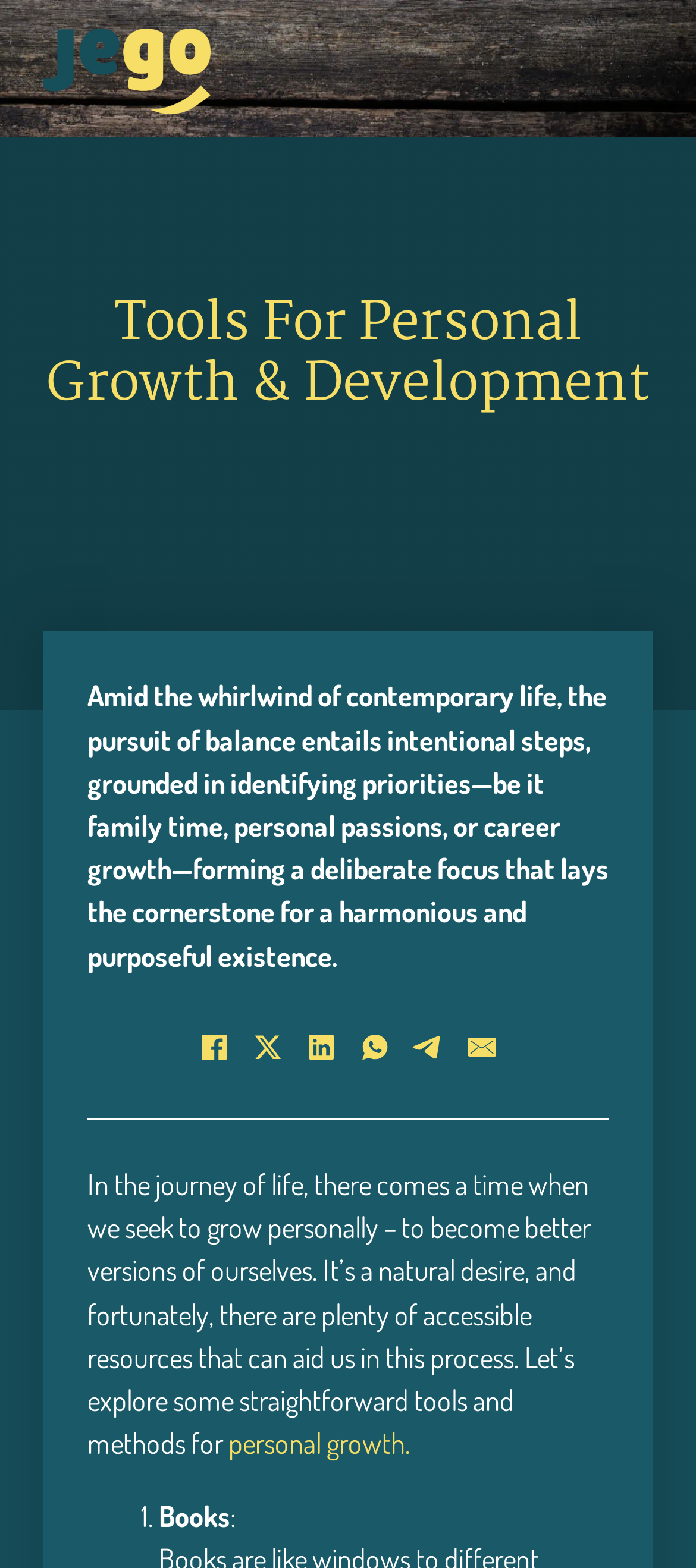Identify and provide the title of the webpage.

Tools For Personal Growth & Development